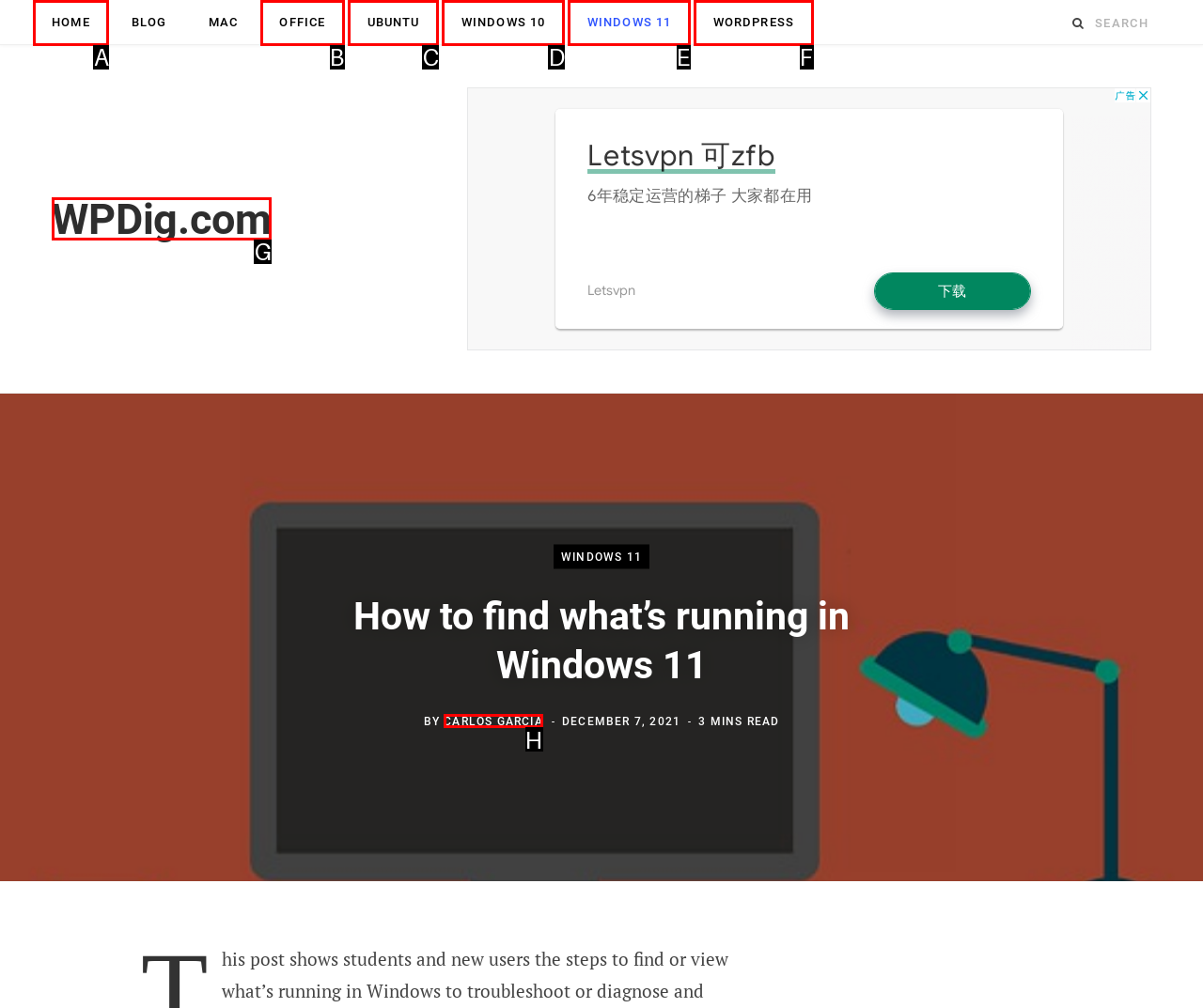Identify the correct UI element to click for this instruction: visit the author's page
Respond with the appropriate option's letter from the provided choices directly.

H